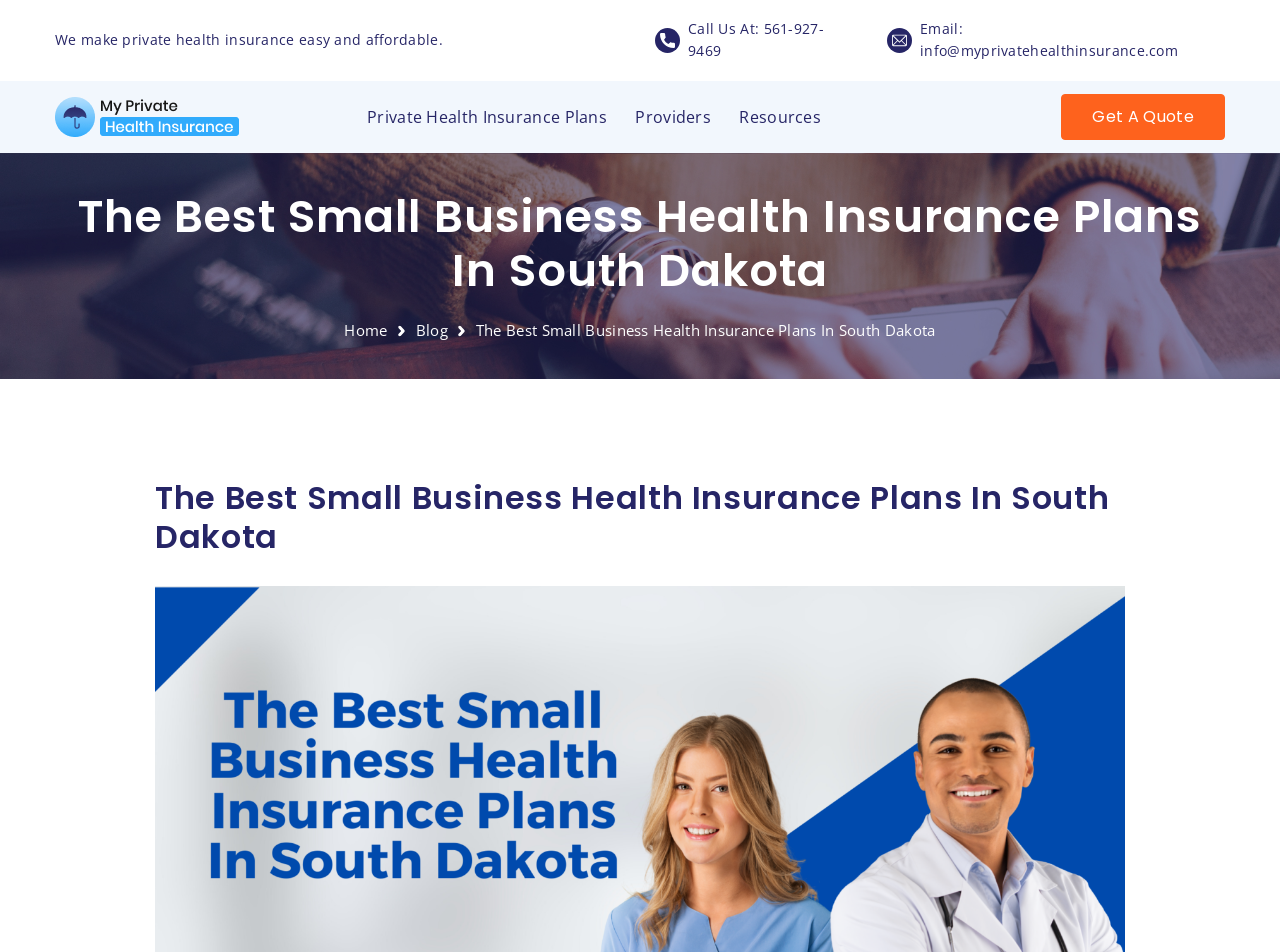Pinpoint the bounding box coordinates of the clickable area necessary to execute the following instruction: "Call the phone number". The coordinates should be given as four float numbers between 0 and 1, namely [left, top, right, bottom].

[0.537, 0.019, 0.67, 0.066]